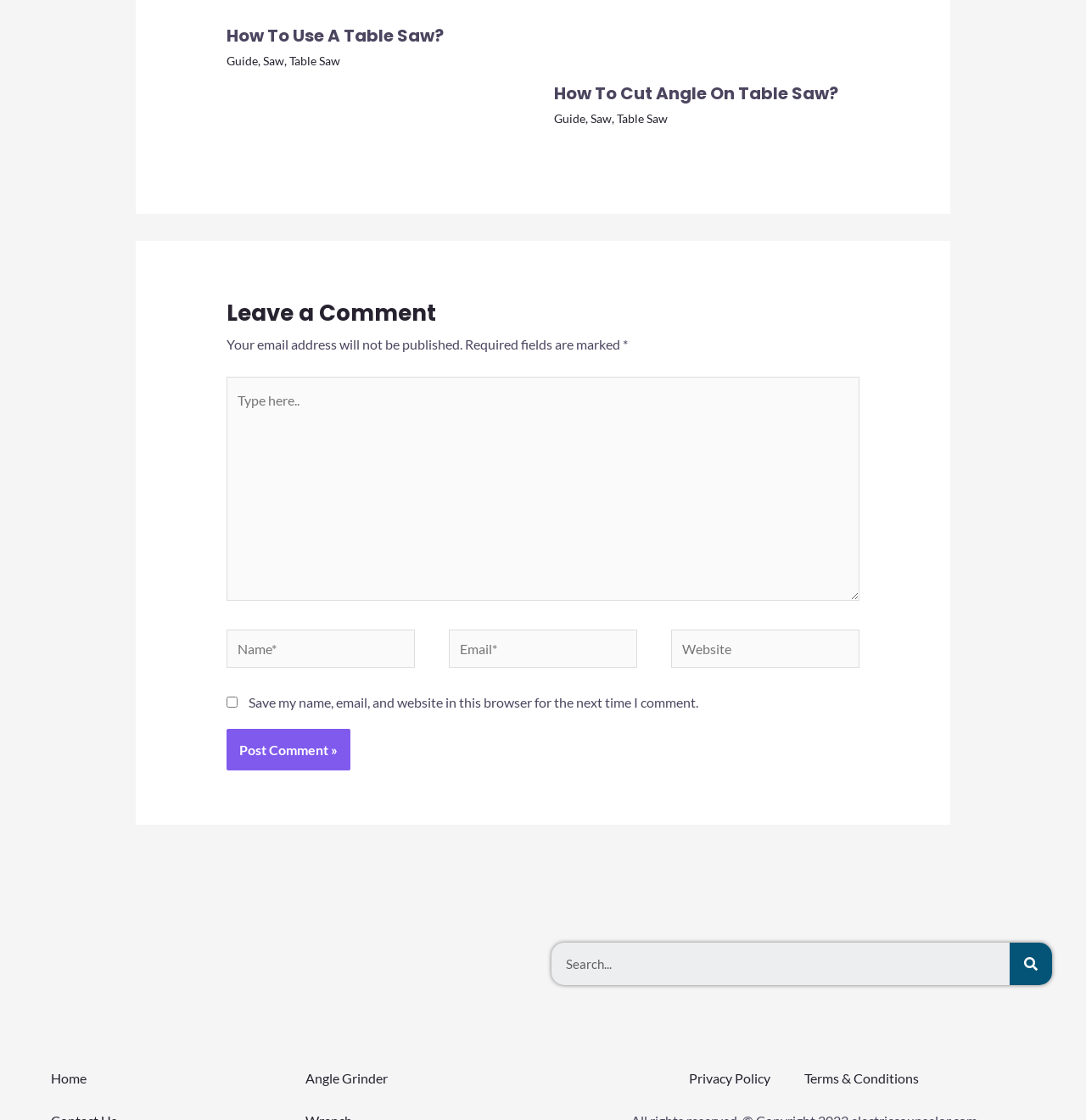Determine the bounding box coordinates for the element that should be clicked to follow this instruction: "Leave a comment". The coordinates should be given as four float numbers between 0 and 1, in the format [left, top, right, bottom].

[0.208, 0.263, 0.792, 0.296]